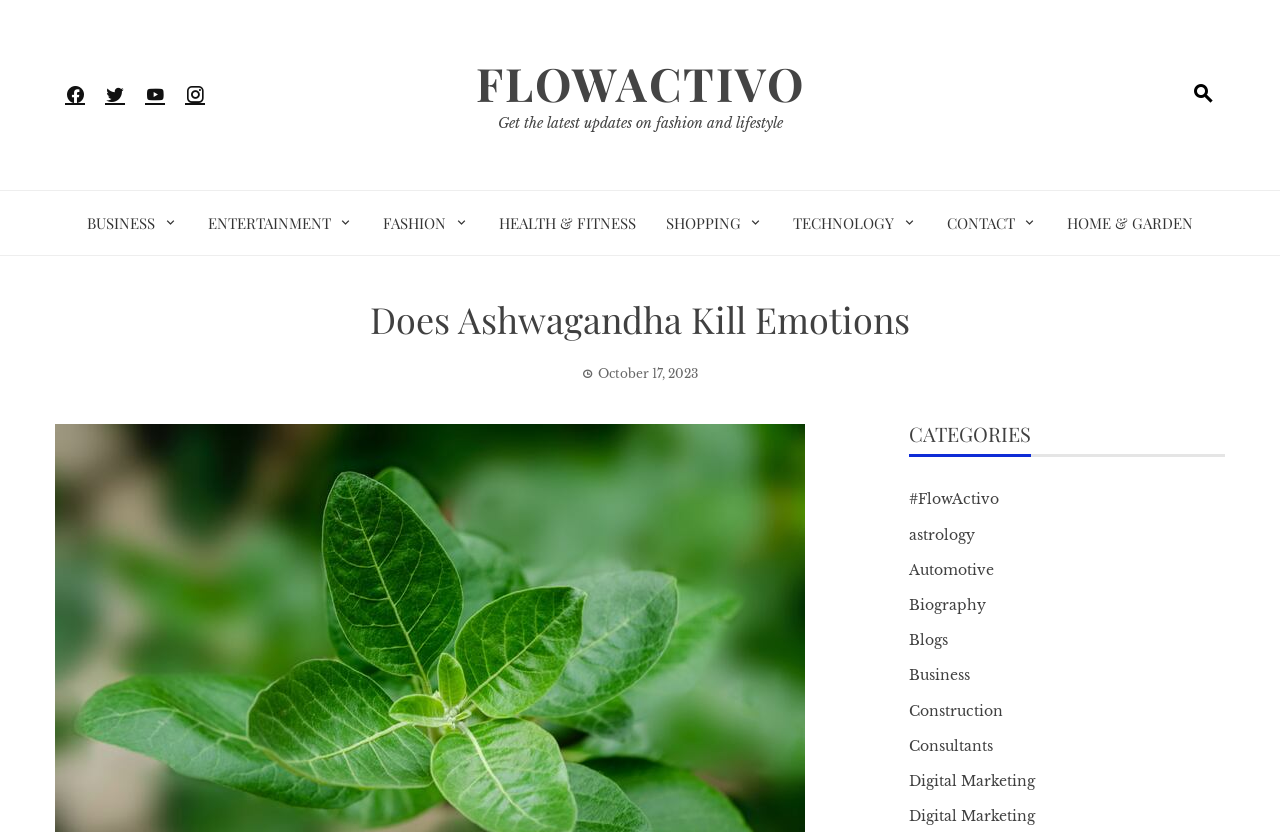Find the bounding box coordinates corresponding to the UI element with the description: "Digital Marketing". The coordinates should be formatted as [left, top, right, bottom], with values as floats between 0 and 1.

[0.71, 0.966, 0.809, 0.997]